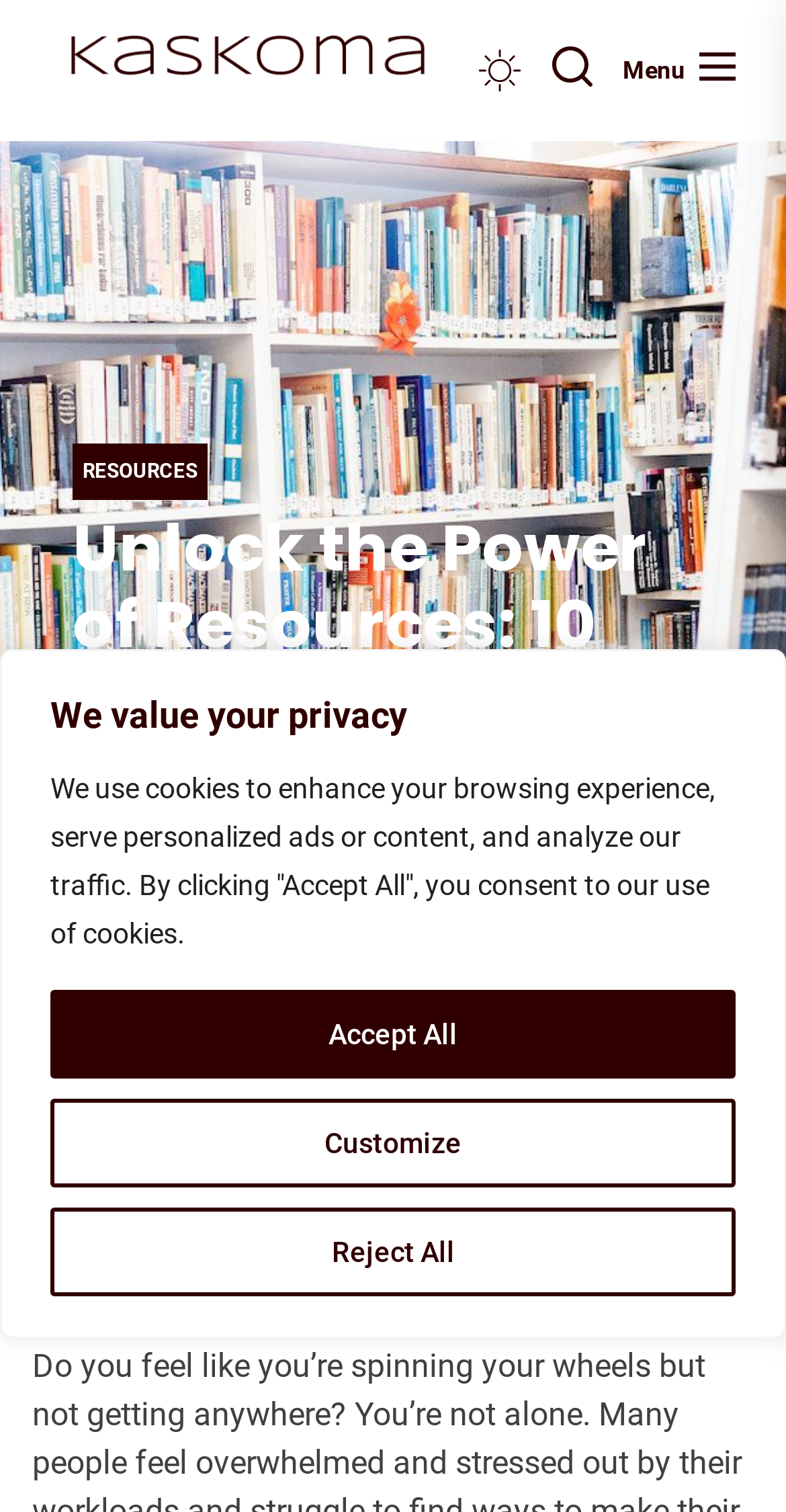Determine the bounding box coordinates in the format (top-left x, top-left y, bottom-right x, bottom-right y). Ensure all values are floating point numbers between 0 and 1. Identify the bounding box of the UI element described by: Reject All

[0.064, 0.799, 0.936, 0.857]